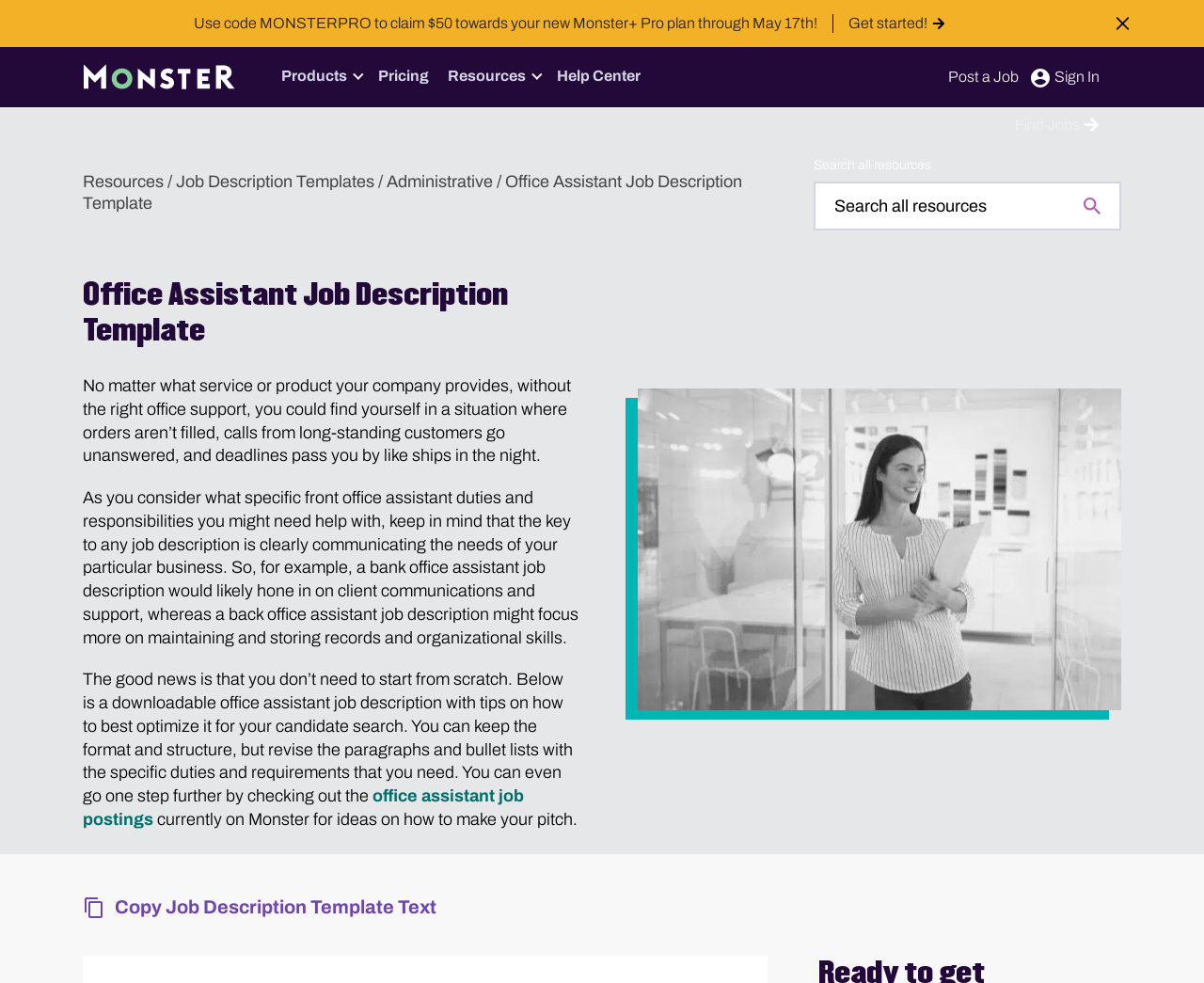Can you find the bounding box coordinates of the area I should click to execute the following instruction: "Search all resources"?

[0.676, 0.157, 0.931, 0.235]